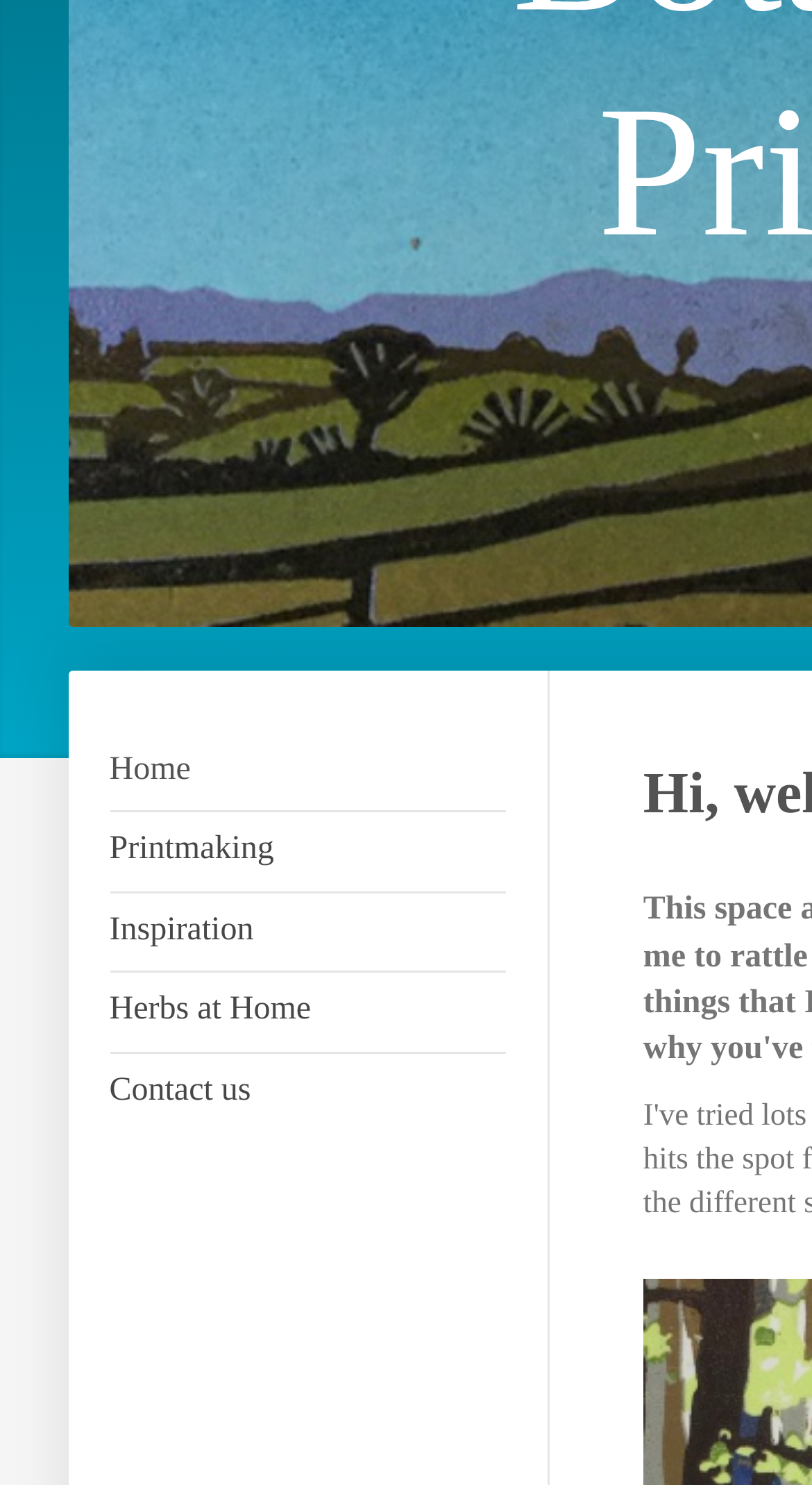Using the provided description UK Council for Psychotherapy (UKCP), find the bounding box coordinates for the UI element. Provide the coordinates in (top-left x, top-left y, bottom-right x, bottom-right y) format, ensuring all values are between 0 and 1.

None